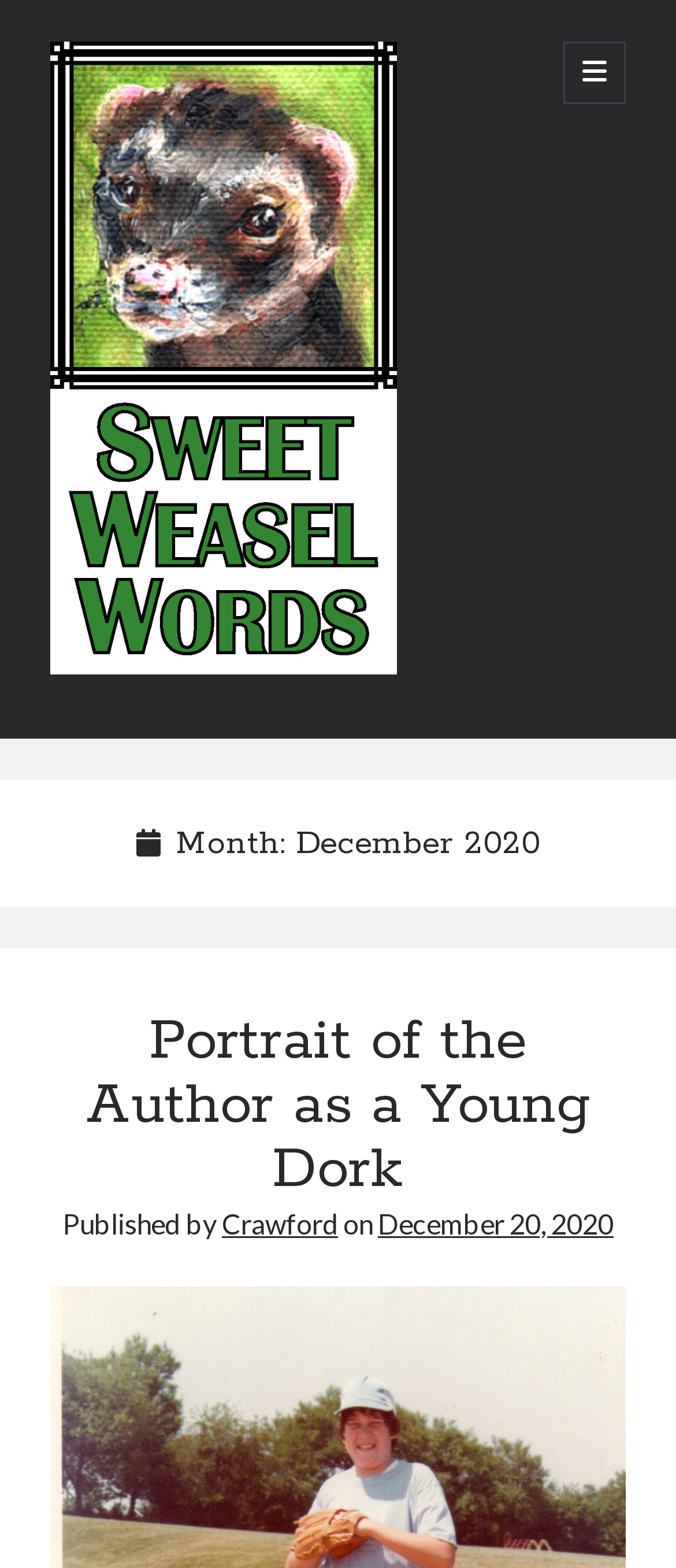Detail the features and information presented on the webpage.

The webpage is a blog titled "Sweet Weasel Words" with a focus on December 2020. At the top left, there is a logo image with the same title, accompanied by a link to the blog's homepage. On the top right, there is a button to open the primary menu.

Below the logo, there is a sidebar with several sections. The first section is a search bar with a "Search" label and a "Go" button. Underneath, there are headings for "Recent Posts" and "Recent Comments". The "Recent Posts" section lists five article links with titles such as "Coming Soon (Sorta) and Other Miscellany" and "Gotta Love A Laugh". The "Recent Comments" section lists four comment links with titles such as "Time to Drop the Pantsing?" and "Battling Bezos' Bozos".

On the right side of the webpage, there is a section dedicated to the month of December 2020. It features a heading with the month and year, followed by a subheading "Portrait of the Author as a Young Dork" with a link to the corresponding article. Below this, there is a publication information section with the author's name, "Crawford", and the publication date, "December 20, 2020".